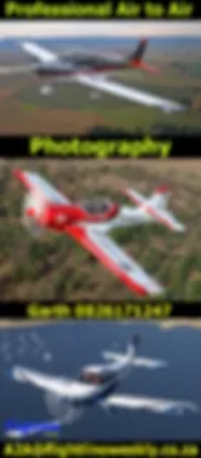Paint a vivid picture with your words by describing the image in detail.

This image features a vibrant collage related to aerial photography, showcasing three distinct aircraft in flight. The top section displays a sleek, high-performance plane flying over a green landscape, suggesting a professional approach to aerial imaging. The middle segment features a striking red and white aircraft, also in flight, showcasing its dynamic design against a backdrop of lush terrain. The bottom part of the image presents another impressive aircraft soaring over an expansive body of water, highlighting the versatility and beauty of aerial photography. Accompanying this visual display is text promoting "Professional Air to Air Photography," along with contact information and an invitation to explore services offered, enhancing the image's context as a promotional piece for aerial photography services.